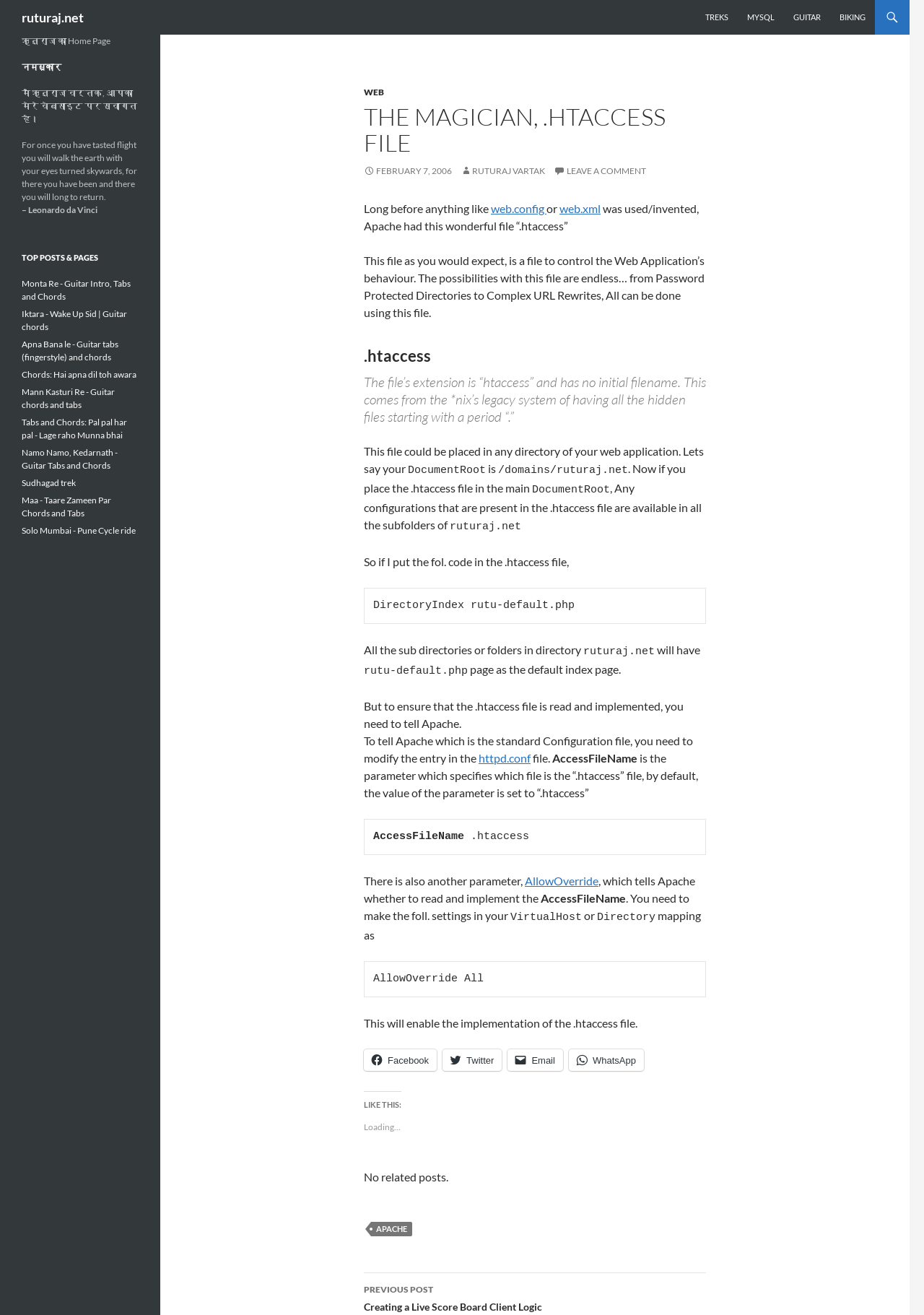What is the parameter that specifies which file is the .htaccess file?
Based on the content of the image, thoroughly explain and answer the question.

The parameter that specifies which file is the .htaccess file is AccessFileName, as stated in the article section where it is mentioned that 'AccessFileName is the parameter which specifies which file is the “.htaccess” file'.